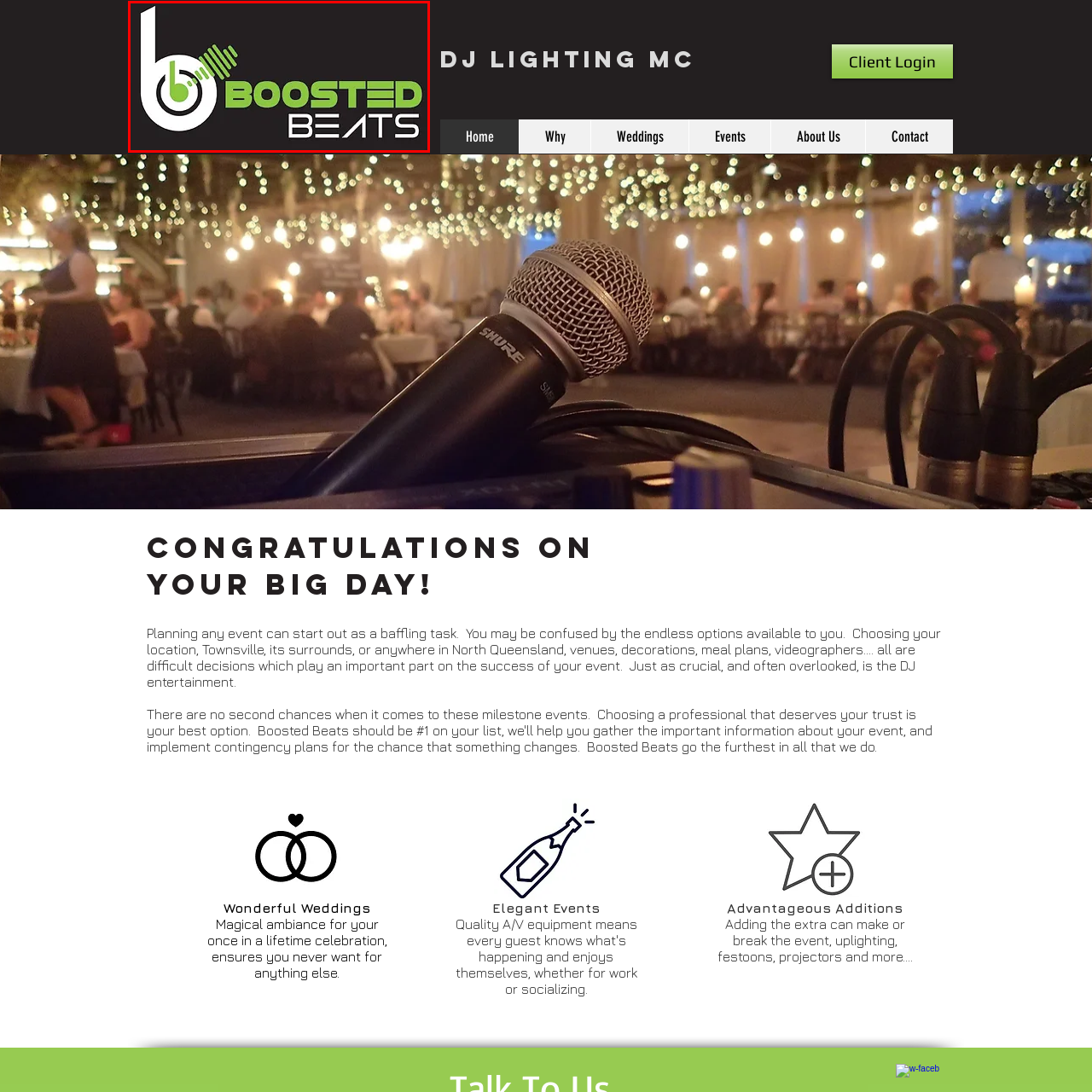Examine the area within the red bounding box and answer the following question using a single word or phrase:
What is integrated into the letter 'b'?

Audio wave symbol